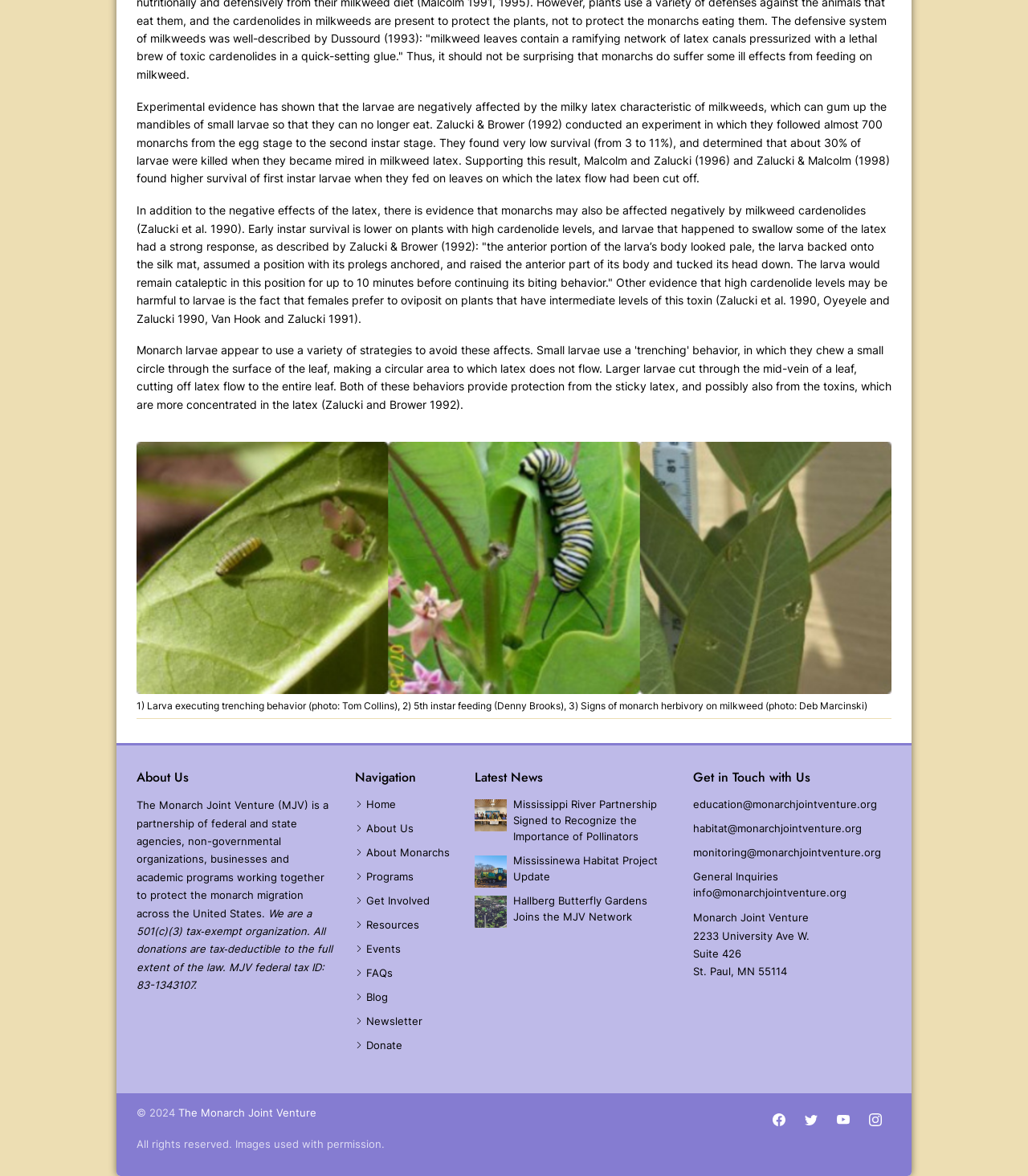What is the main topic of this webpage?
Use the image to give a comprehensive and detailed response to the question.

Based on the content of the webpage, including the headings and text, it appears that the main topic is the Monarch Joint Venture, an organization focused on protecting the monarch migration across the United States.